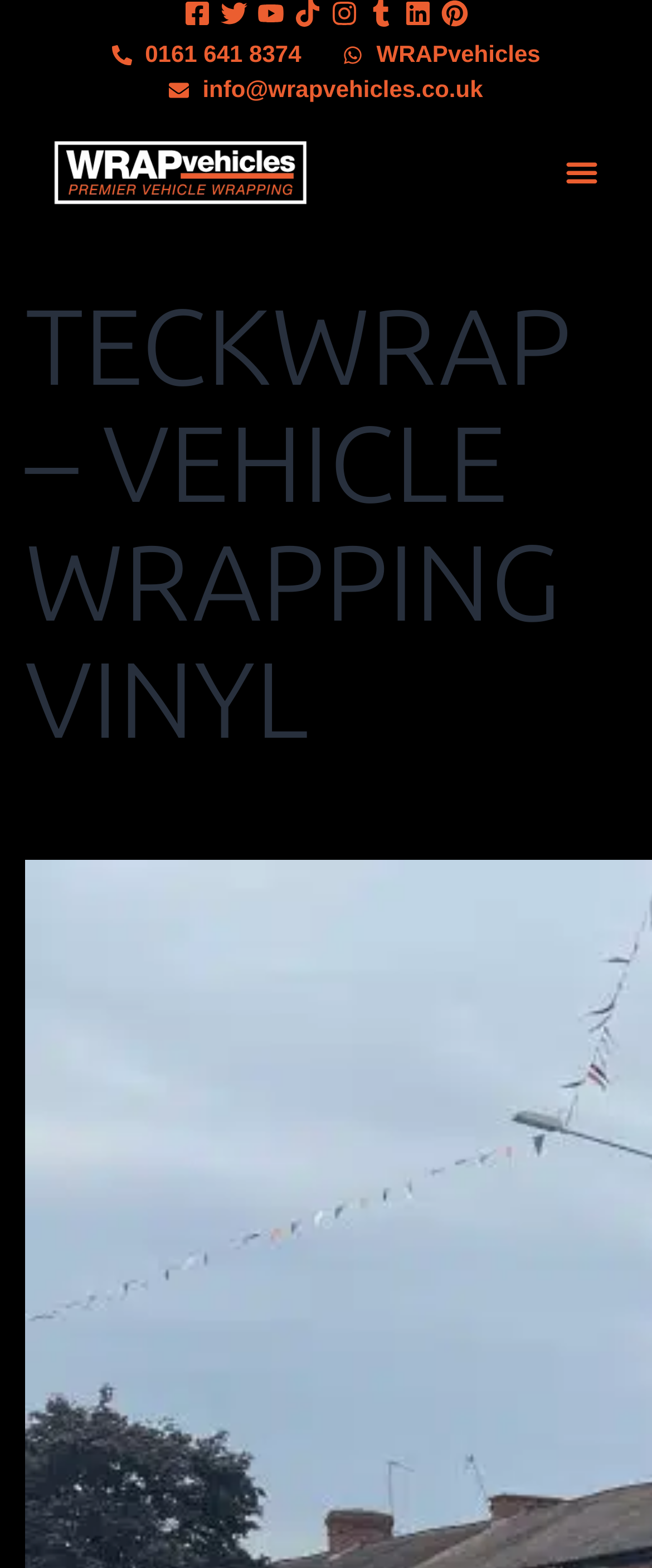Locate the bounding box of the UI element with the following description: "0161 641 8374".

[0.171, 0.023, 0.462, 0.046]